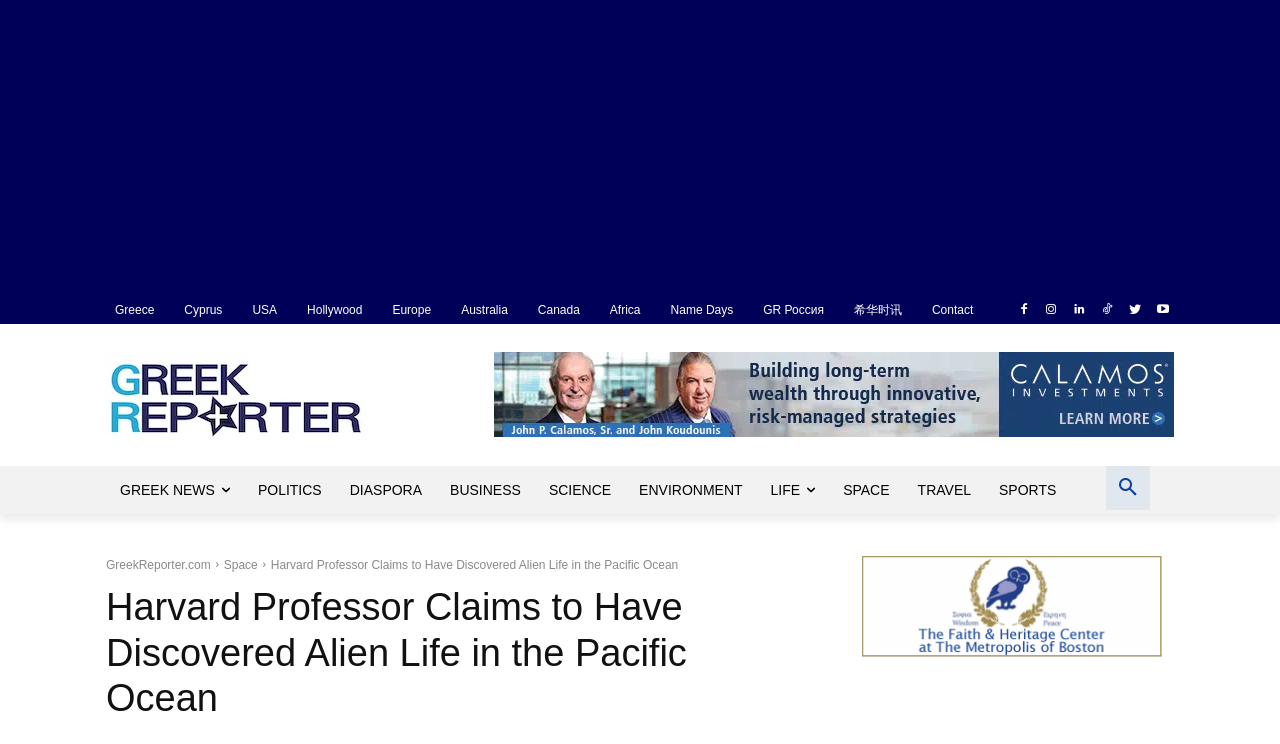Could you find the bounding box coordinates of the clickable area to complete this instruction: "Click on the link to Greece"?

[0.083, 0.398, 0.128, 0.435]